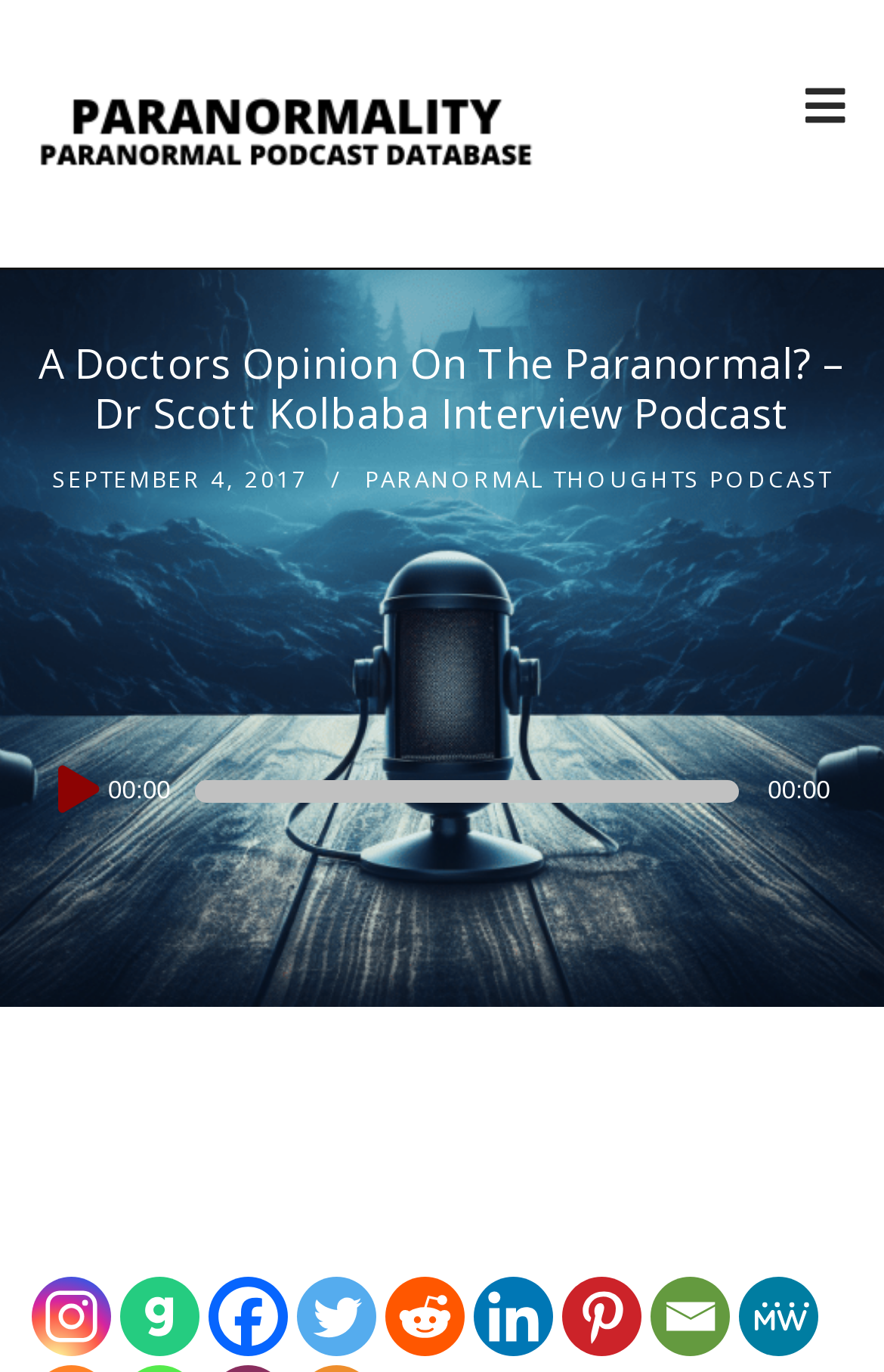Given the content of the image, can you provide a detailed answer to the question?
What is the name of the podcast?

I inferred this answer by looking at the link element with the text 'PARANORMAL THOUGHTS PODCAST' which is located at [0.413, 0.338, 0.941, 0.361]. This suggests that the podcast being referred to is 'Paranormal Thoughts Podcast'.